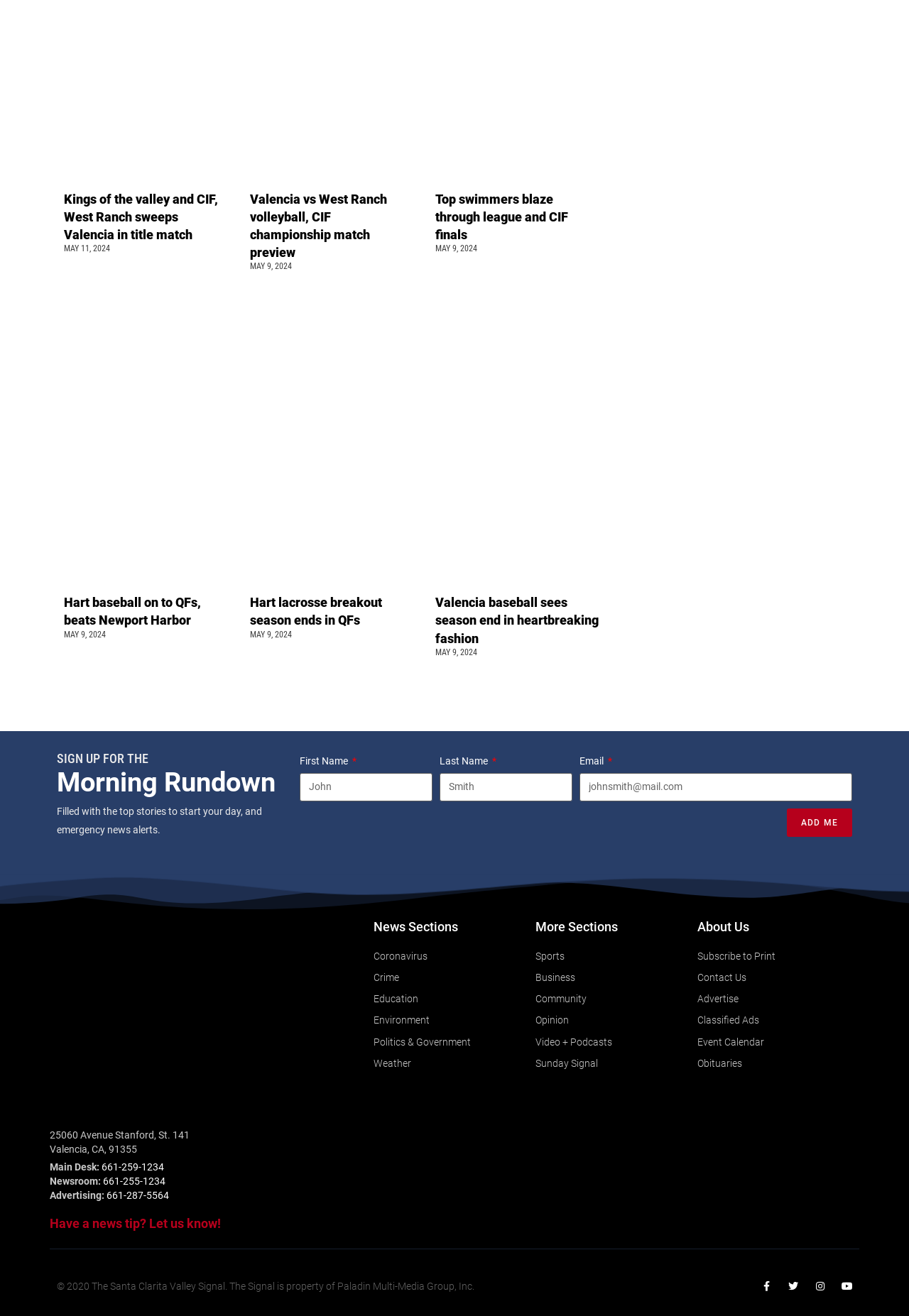Please determine the bounding box coordinates of the clickable area required to carry out the following instruction: "Enter first name". The coordinates must be four float numbers between 0 and 1, represented as [left, top, right, bottom].

[0.33, 0.587, 0.476, 0.609]